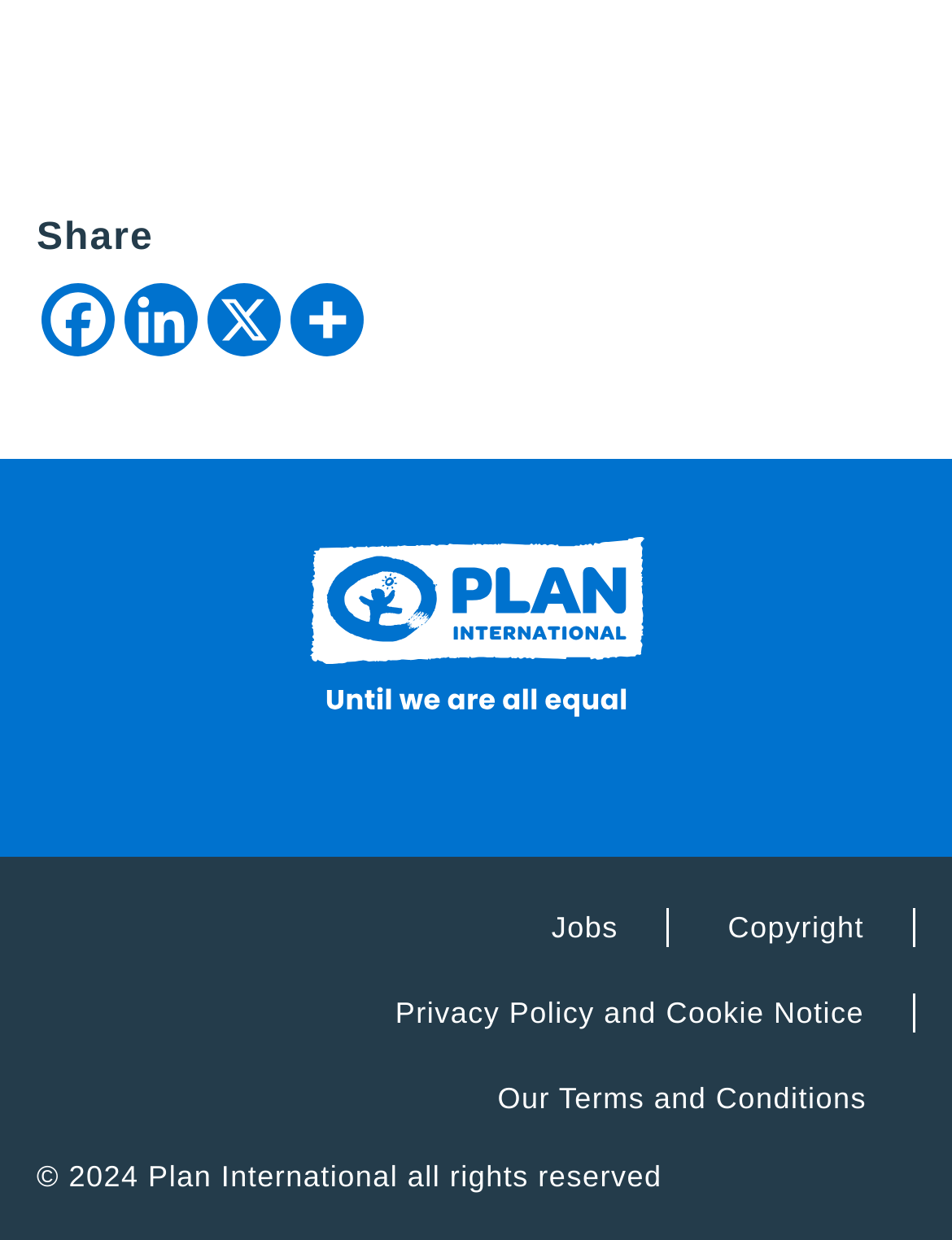Locate the bounding box coordinates of the segment that needs to be clicked to meet this instruction: "Click on the link to view Carpenter and Cook".

None